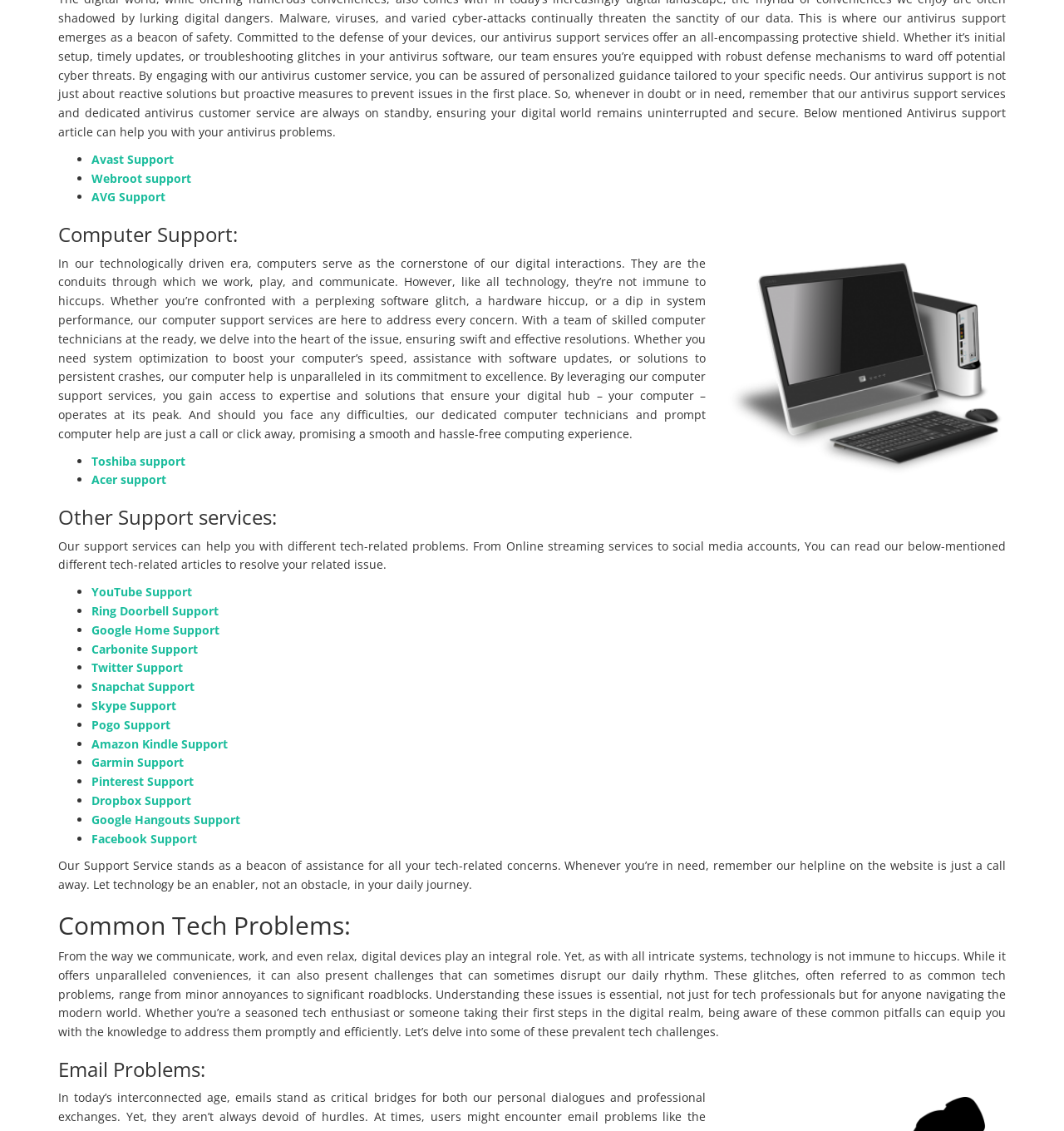Please give the bounding box coordinates of the area that should be clicked to fulfill the following instruction: "Learn about Common Tech Problems". The coordinates should be in the format of four float numbers from 0 to 1, i.e., [left, top, right, bottom].

[0.055, 0.806, 0.945, 0.83]